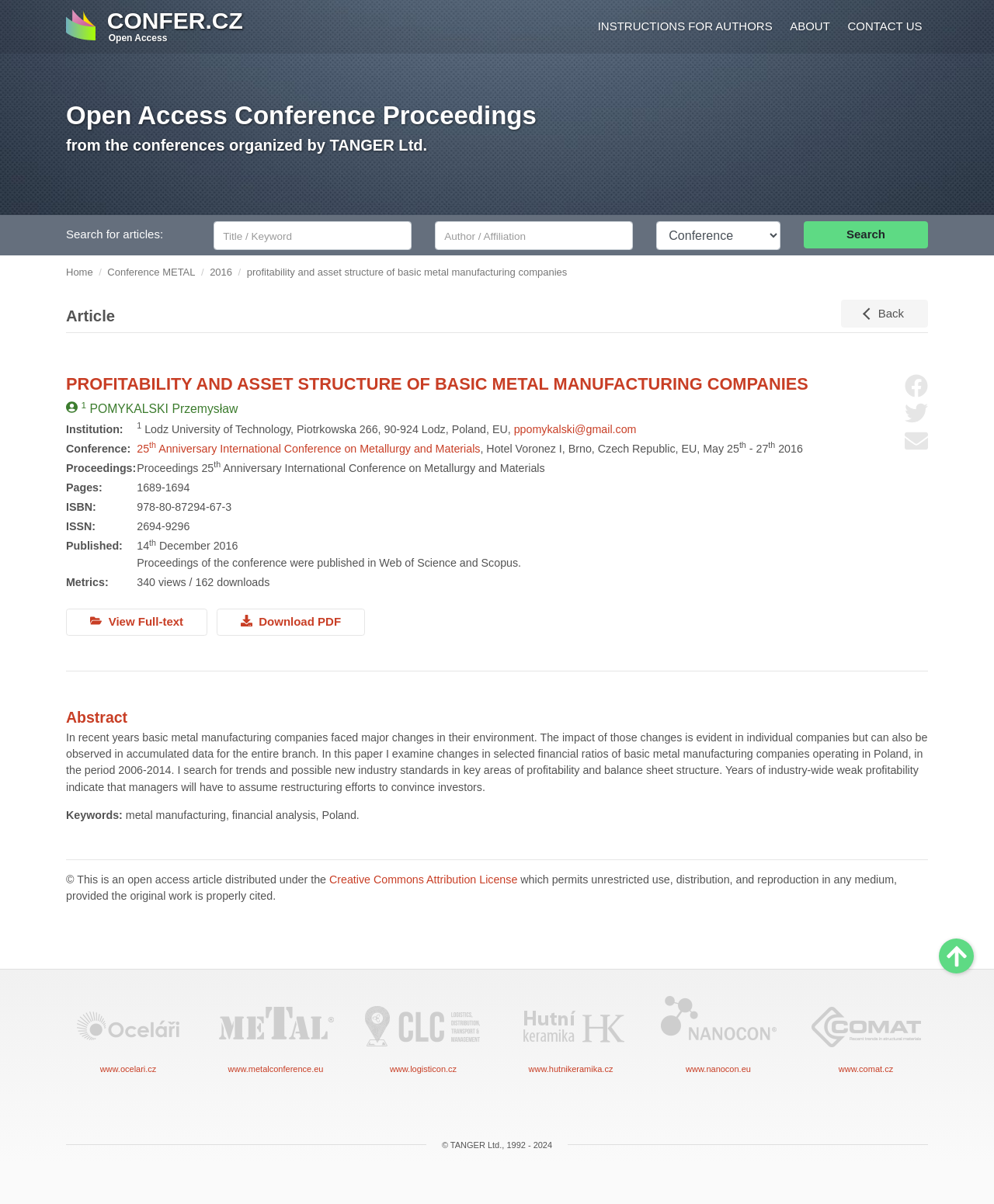Can you give a comprehensive explanation to the question given the content of the image?
How many views and downloads does the article have?

The number of views and downloads can be found in the section 'Metrics:' which is located below the heading 'PROFITABILITY AND ASSET STRUCTURE OF BASIC METAL MANUFACTURING COMPANIES'. The text '340 views / 162 downloads' is provided as the number of views and downloads.